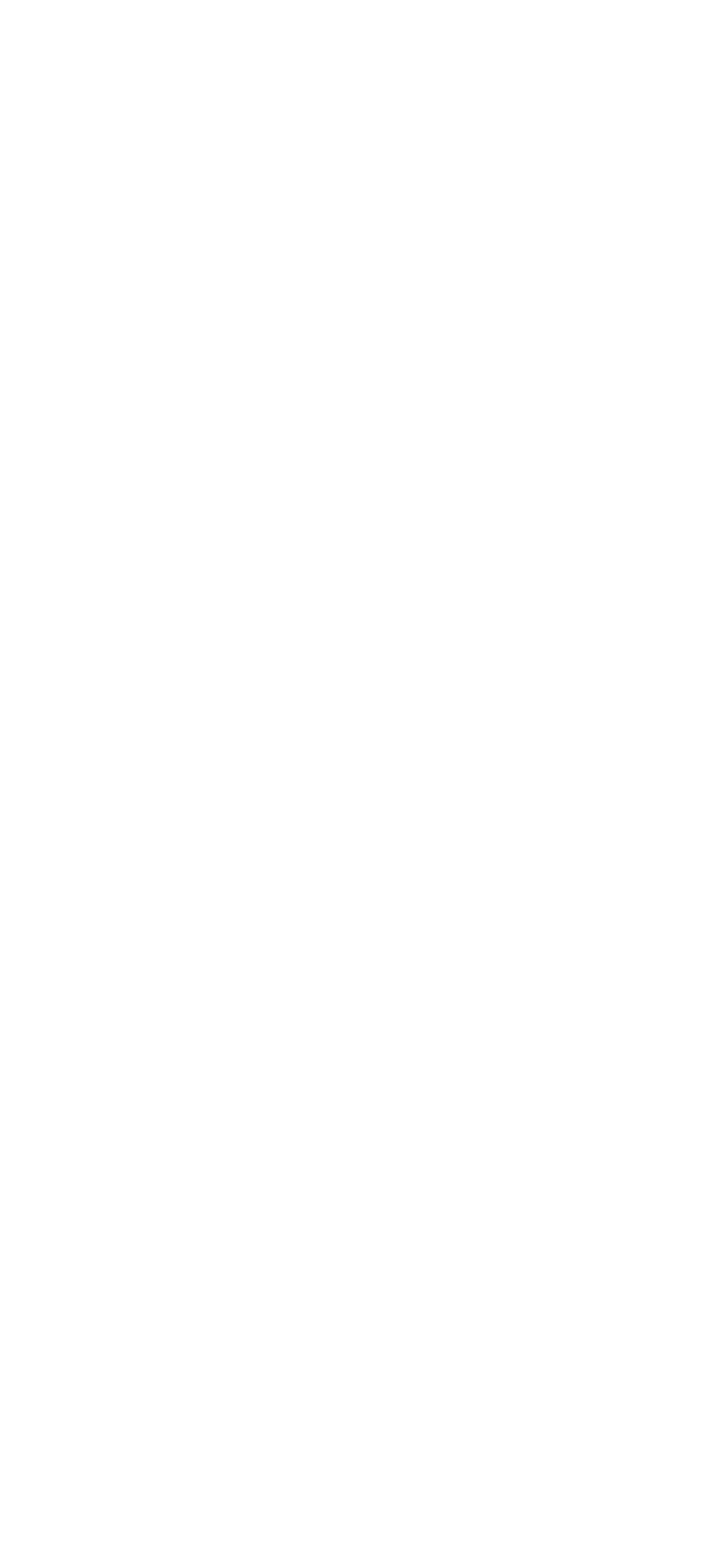What is the title of the previous post?
Please look at the screenshot and answer in one word or a short phrase.

Fellowship